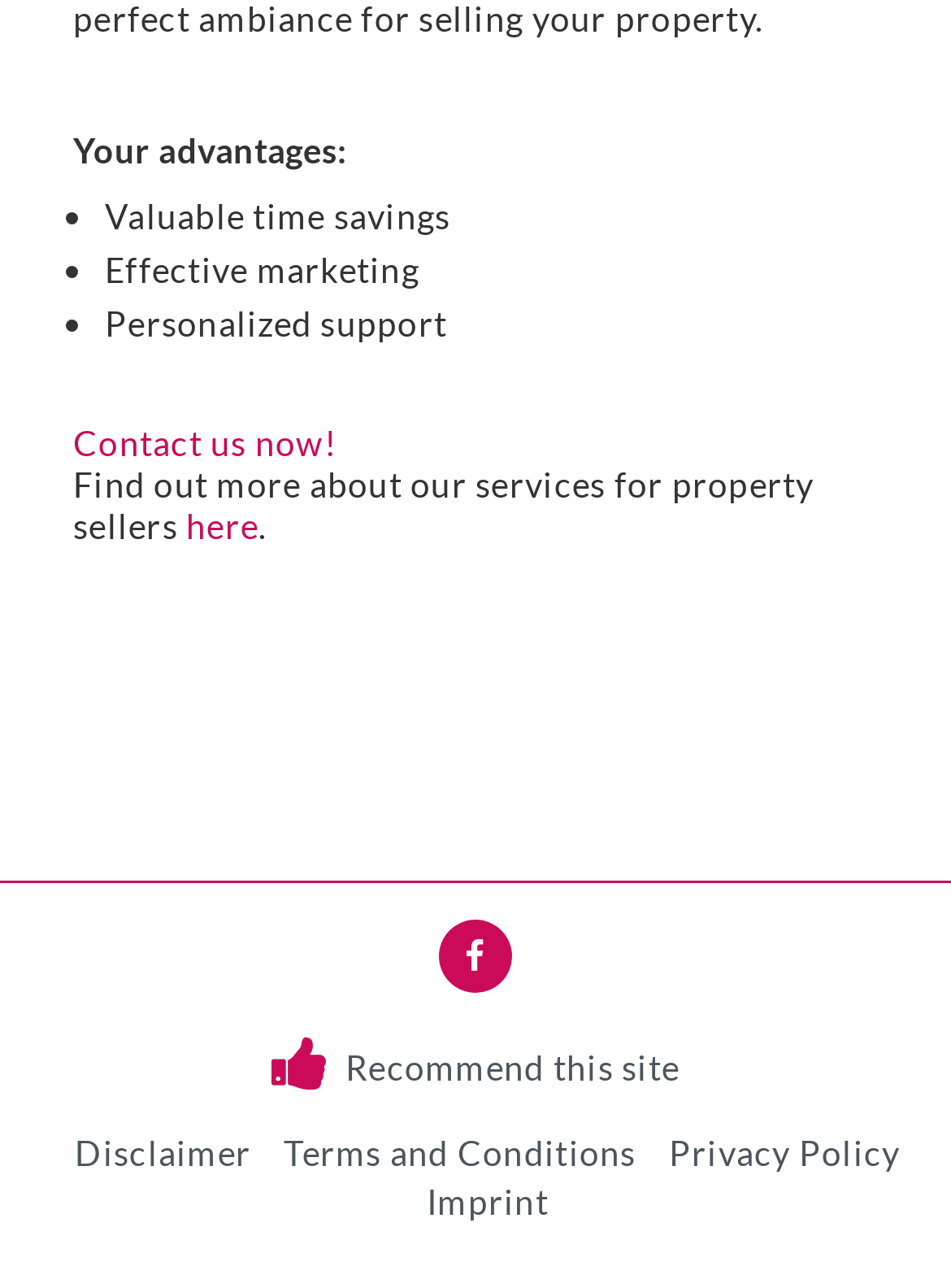What are the advantages of using this service?
Please give a detailed and thorough answer to the question, covering all relevant points.

The webpage lists the advantages of using this service, which are valuable time savings, effective marketing, and personalized support. These advantages are listed in bullet points, indicating that they are key benefits of using this service.